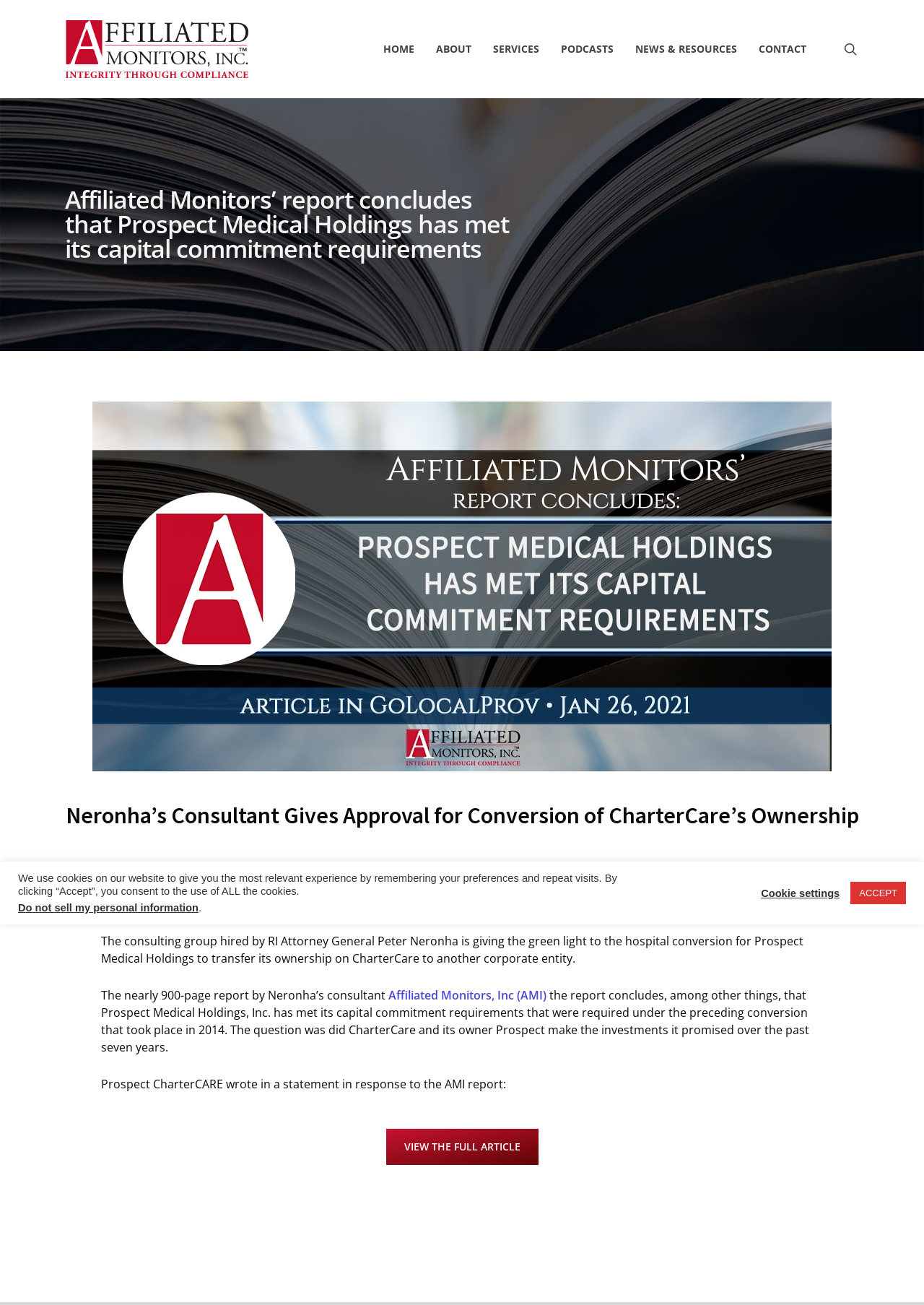What is the topic of the article?
Please provide an in-depth and detailed response to the question.

I found the topic of the article by reading the heading elements. The heading element with the bounding box coordinate of [0.07, 0.143, 0.555, 0.2] has a text description of 'Affiliated Monitors’ report concludes that Prospect Medical Holdings has met its capital commitment requirements'. This suggests that the article is about Prospect Medical Holdings.